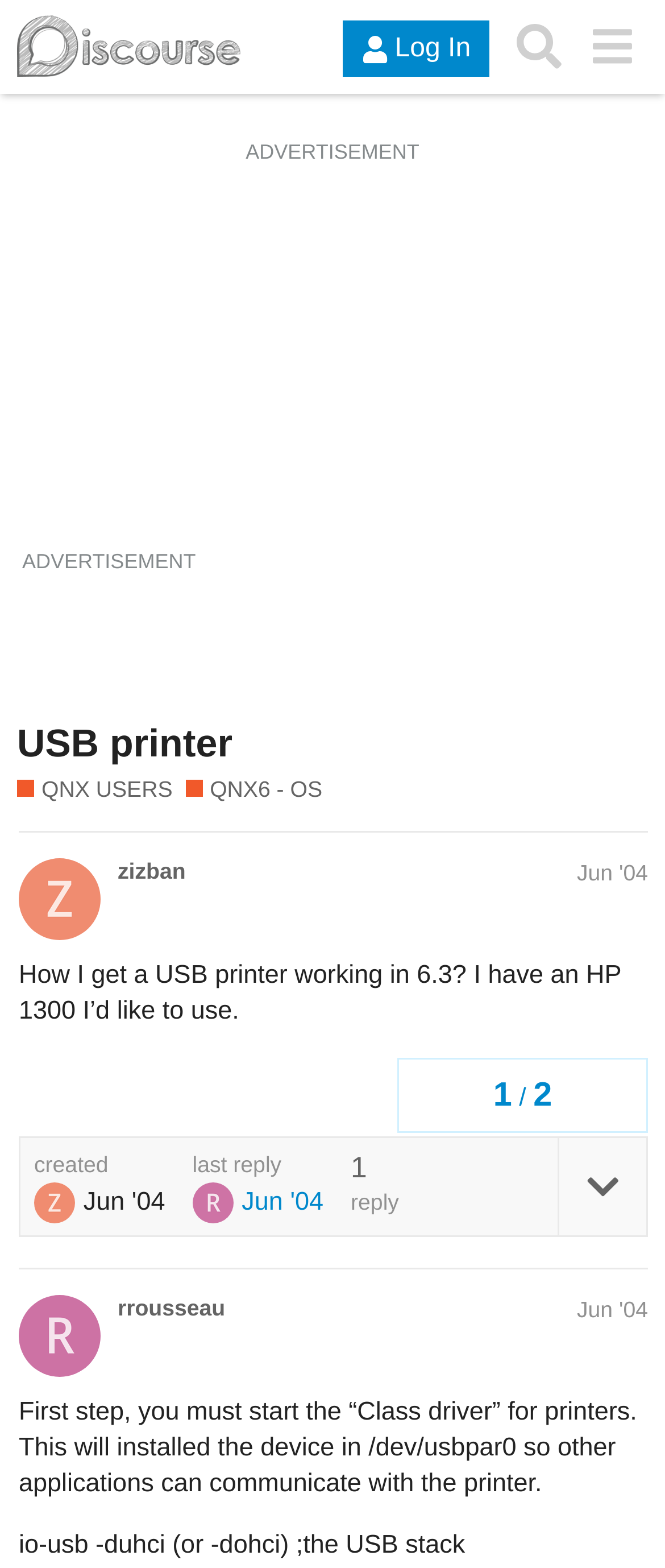Please locate the bounding box coordinates of the region I need to click to follow this instruction: "View the topic details".

[0.838, 0.726, 0.972, 0.788]